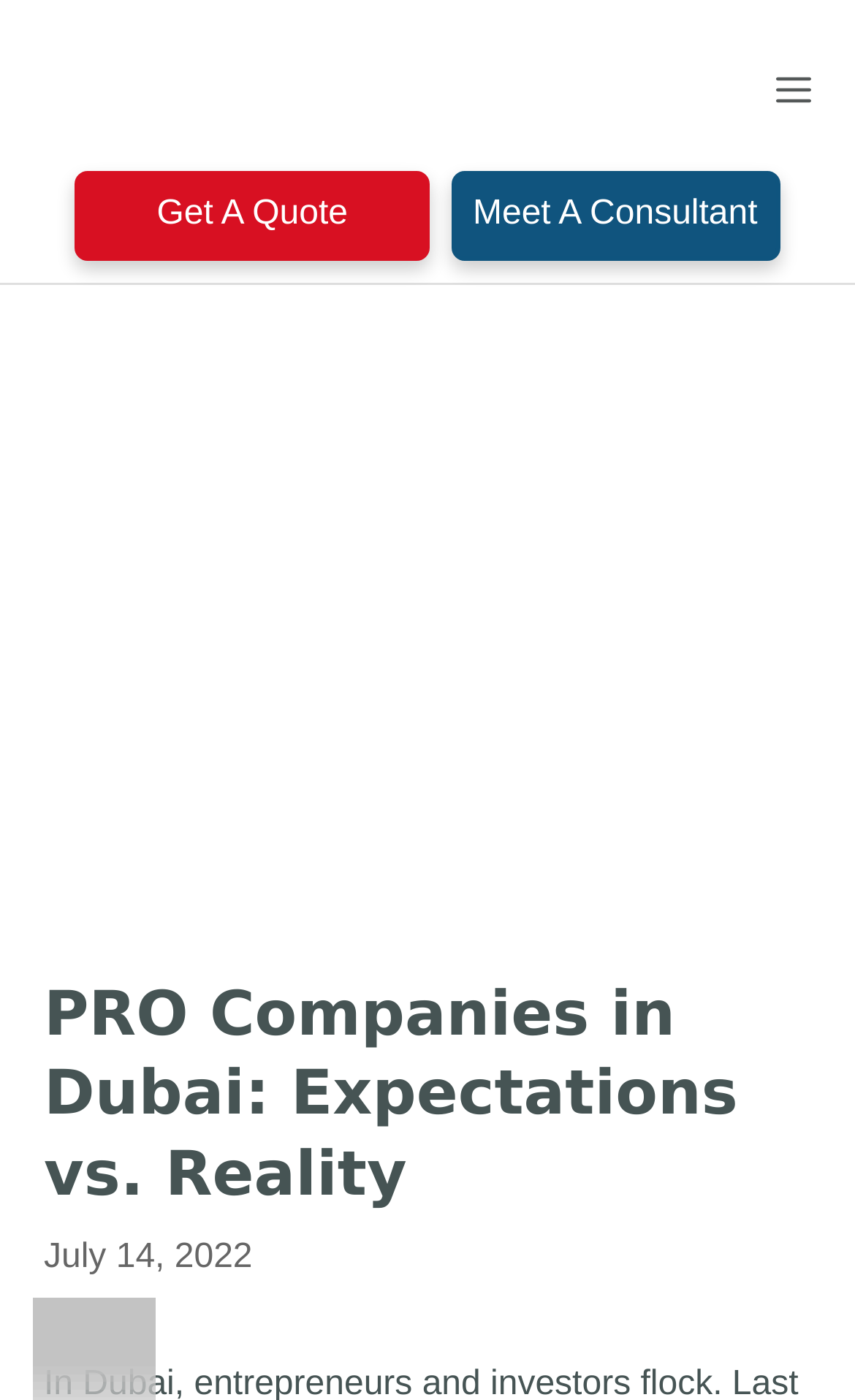Use one word or a short phrase to answer the question provided: 
What is the name of the company mentioned in the link?

Payroll Middle East